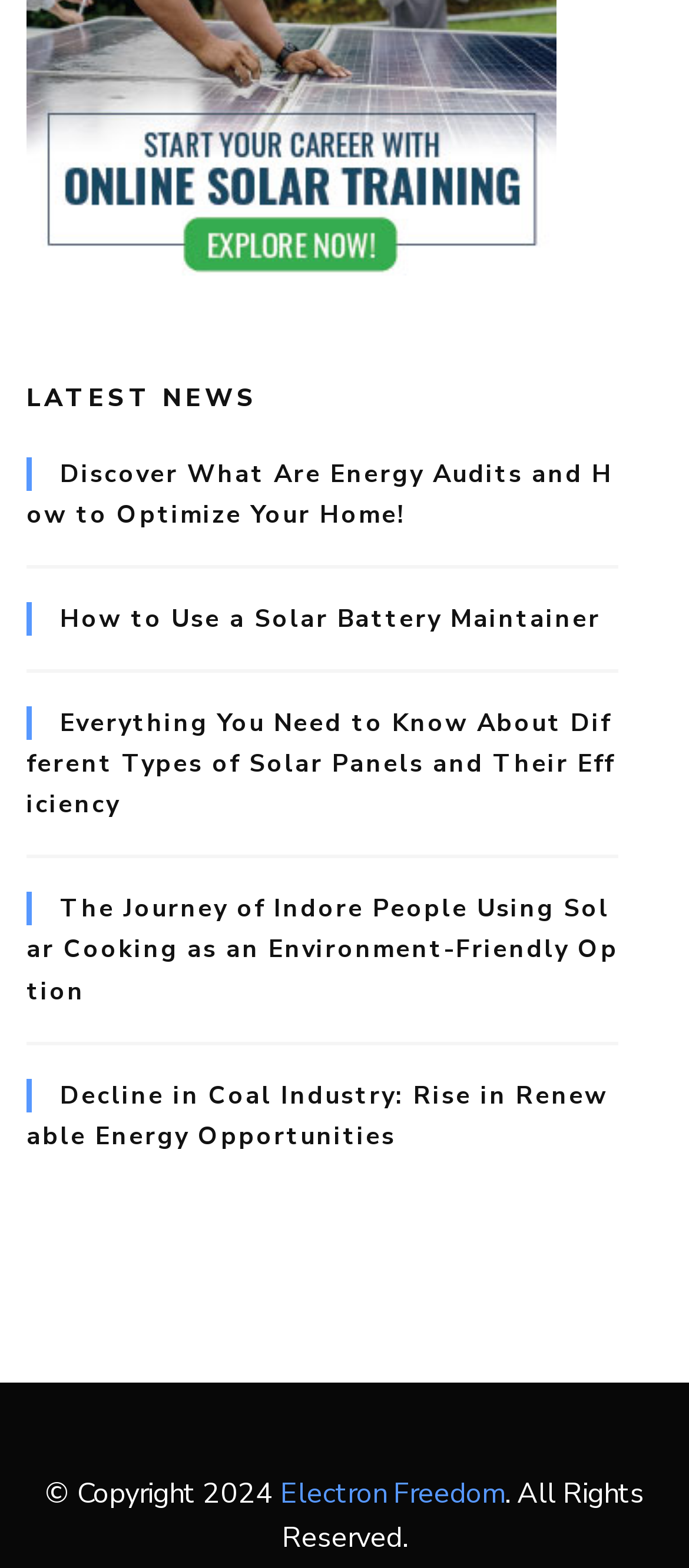Please provide a one-word or short phrase answer to the question:
How many news articles are listed on the webpage?

6